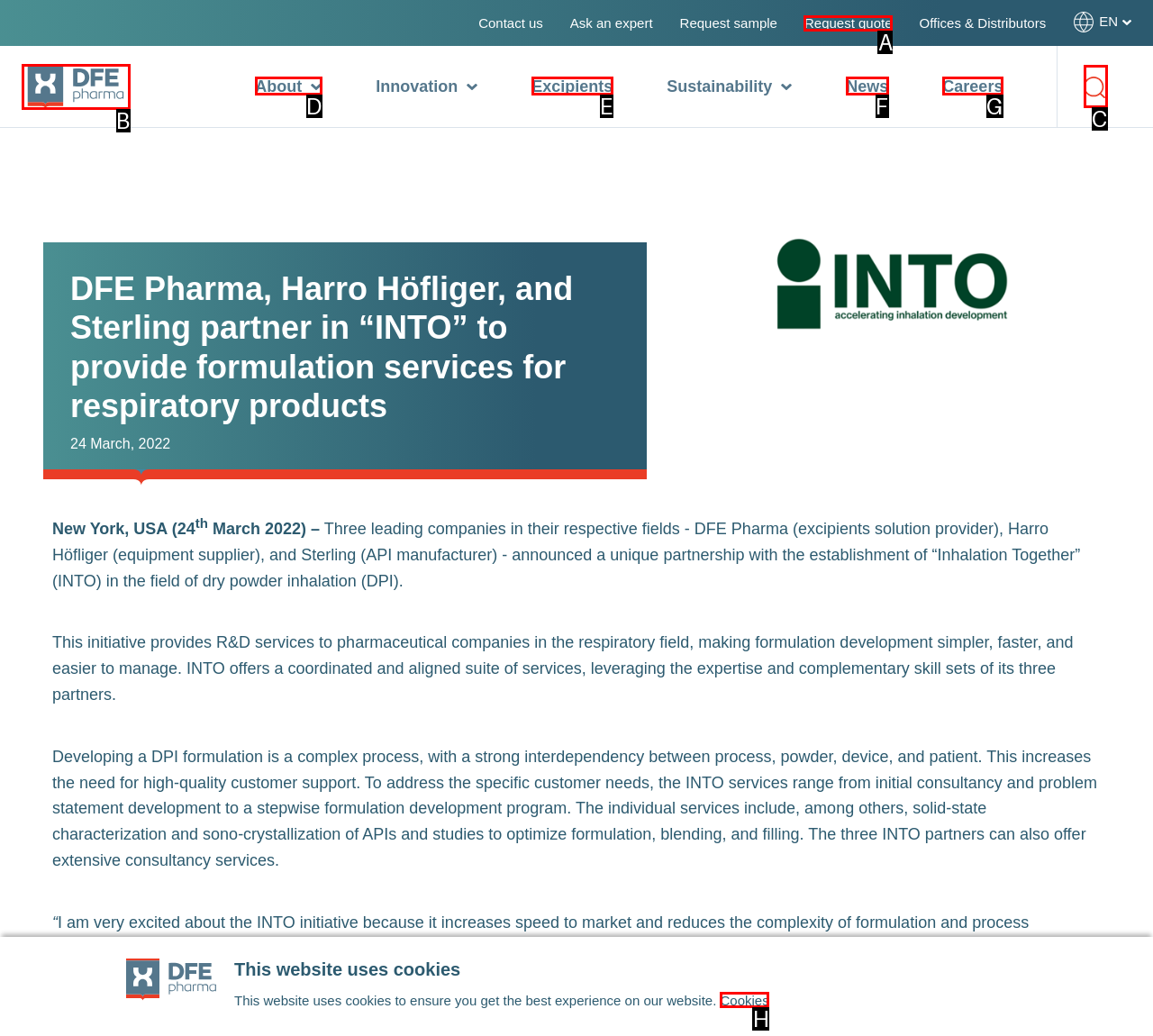Which option aligns with the description: News? Respond by selecting the correct letter.

F